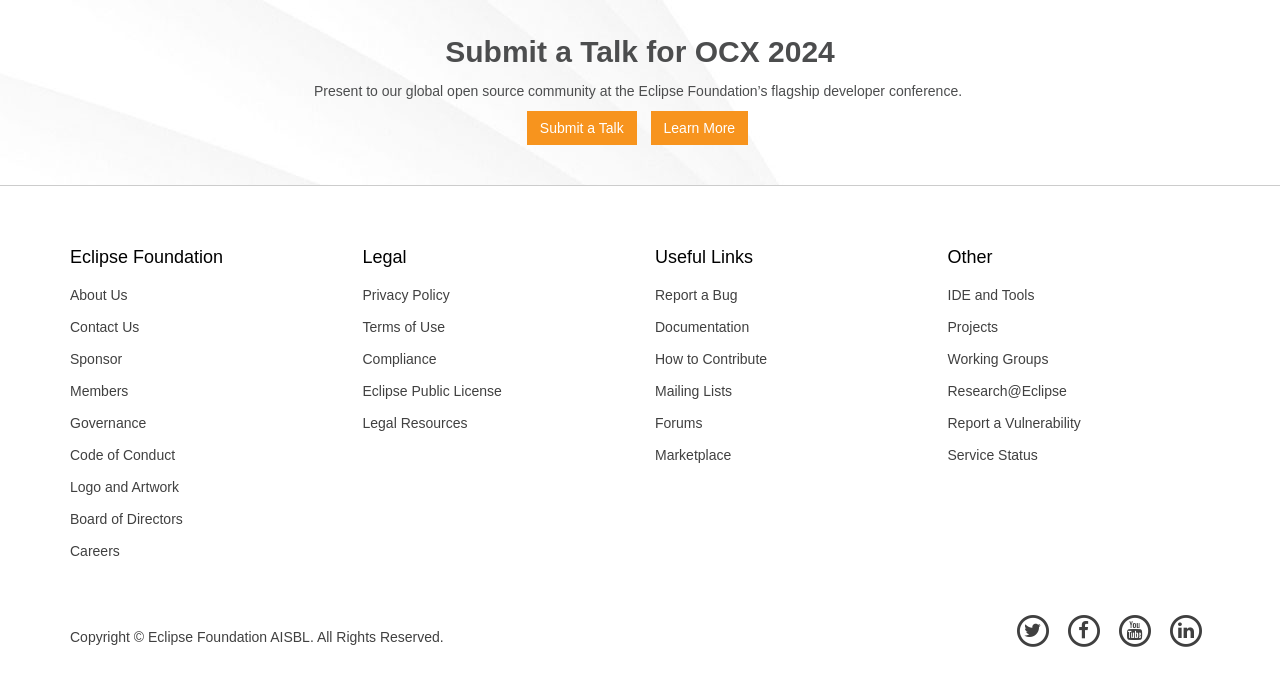Determine the bounding box coordinates (top-left x, top-left y, bottom-right x, bottom-right y) of the UI element described in the following text: Board of Directors

[0.043, 0.734, 0.26, 0.78]